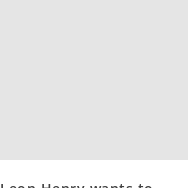Give a thorough description of the image, including any visible elements and their relationships.

The image captures a moment related to the article titled "Leon Henry wants to bring winning mentality to Golcar United." This piece highlights Leon Henry's aspirations and determination to instill a winning philosophy within Golcar United FC. The context suggests a focus on the team's potential growth under his leadership, emphasizing motivation and a strong mindset as key to achieving success in their upcoming matches. The publication date for this article is June 26, 2021, indicating its relevance during a pivotal period for the team.